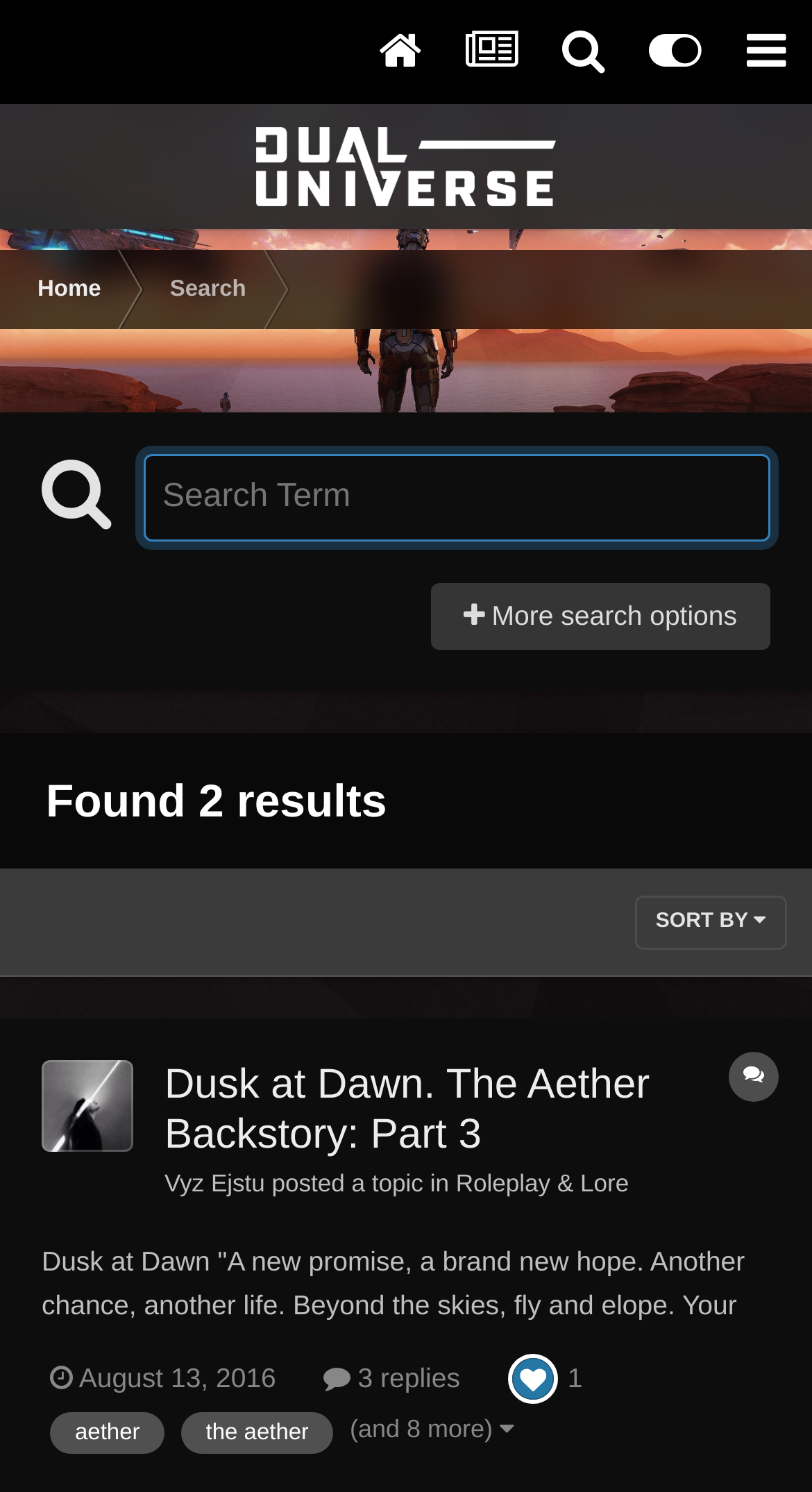Identify the bounding box coordinates of the section to be clicked to complete the task described by the following instruction: "Go to the home page". The coordinates should be four float numbers between 0 and 1, formatted as [left, top, right, bottom].

[0.0, 0.168, 0.163, 0.221]